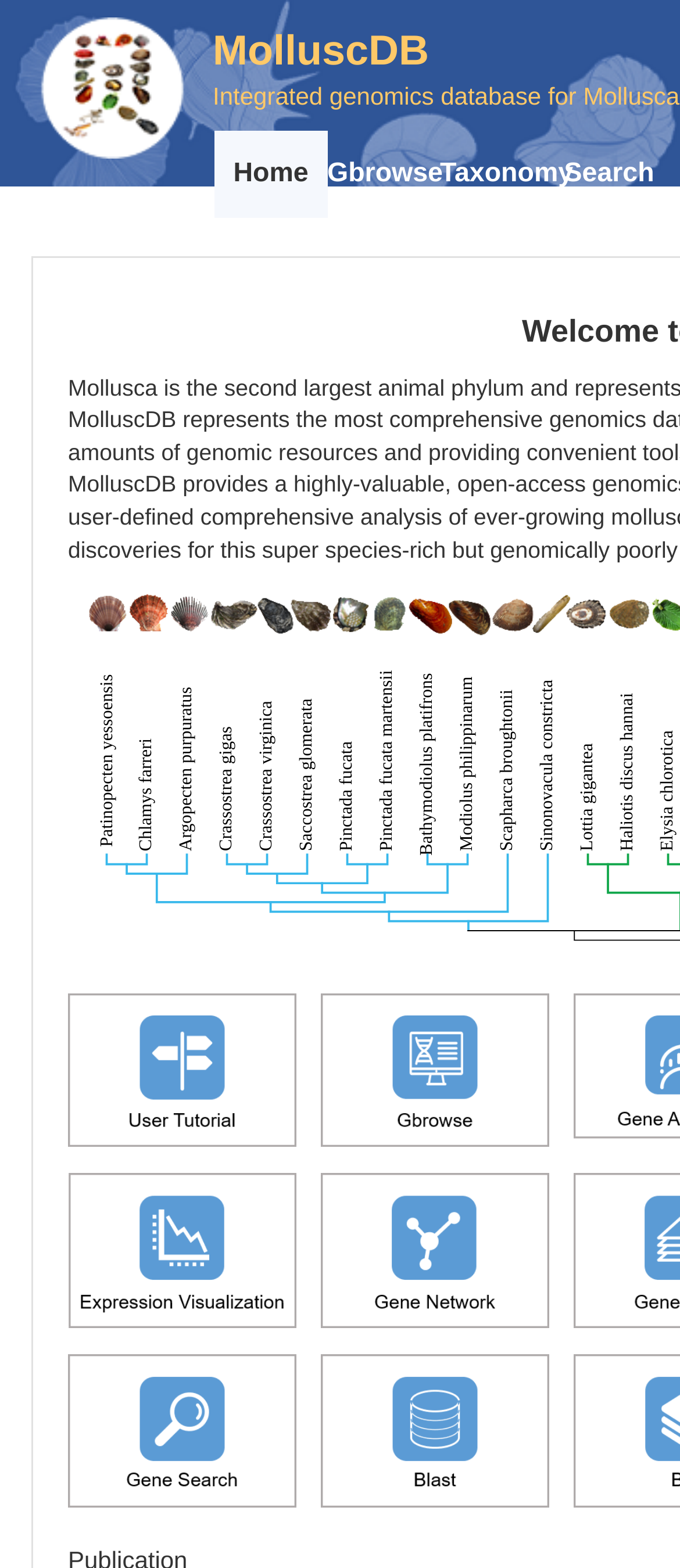Construct a comprehensive caption that outlines the webpage's structure and content.

The webpage is titled "Home" and appears to be the main page of the MolluscDB, an integrated genomics database for Mollusca. At the top-left corner, there is a link with no text. Below it, there is a heading that reads "MolluscDB" with a link embedded within it. Next to the heading, there is a subheading that describes the database as an "Integrated genomics database for Mollusca".

Below the headings, there is a navigation menu with four options: "Home", "Gbrowse", "Taxonomy", and "Search". These options are arranged horizontally and are positioned near the top of the page.

Further down the page, there are six links arranged in two rows of three. The first row of links is positioned about two-thirds of the way down the page, and the second row is positioned near the bottom of the page. None of these links have text associated with them.